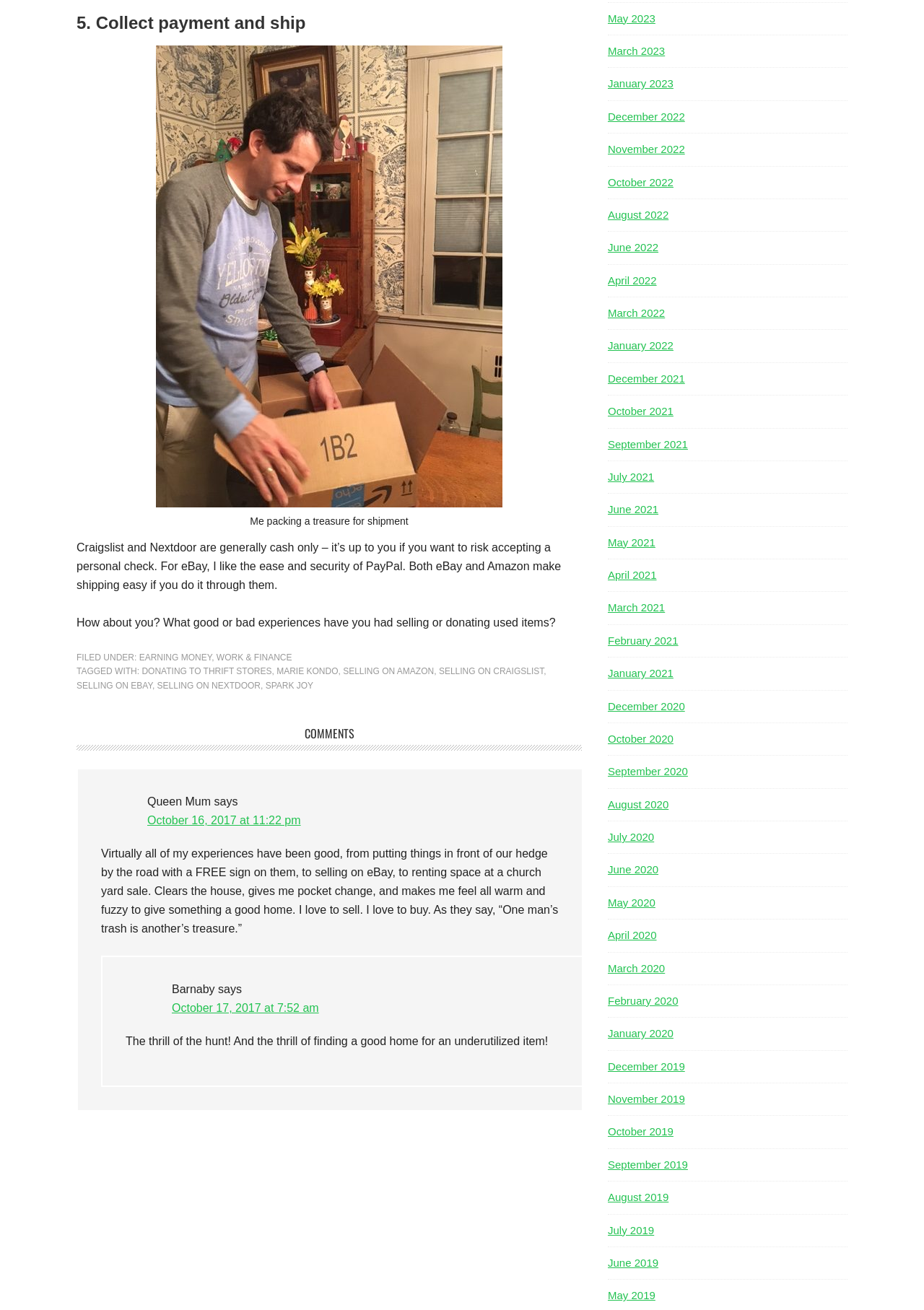What is the topic of the article?
Using the information from the image, answer the question thoroughly.

Based on the content of the article, it appears to be discussing the topic of selling used items, including the author's experiences and tips for selling on platforms like eBay, Craigslist, and Amazon.